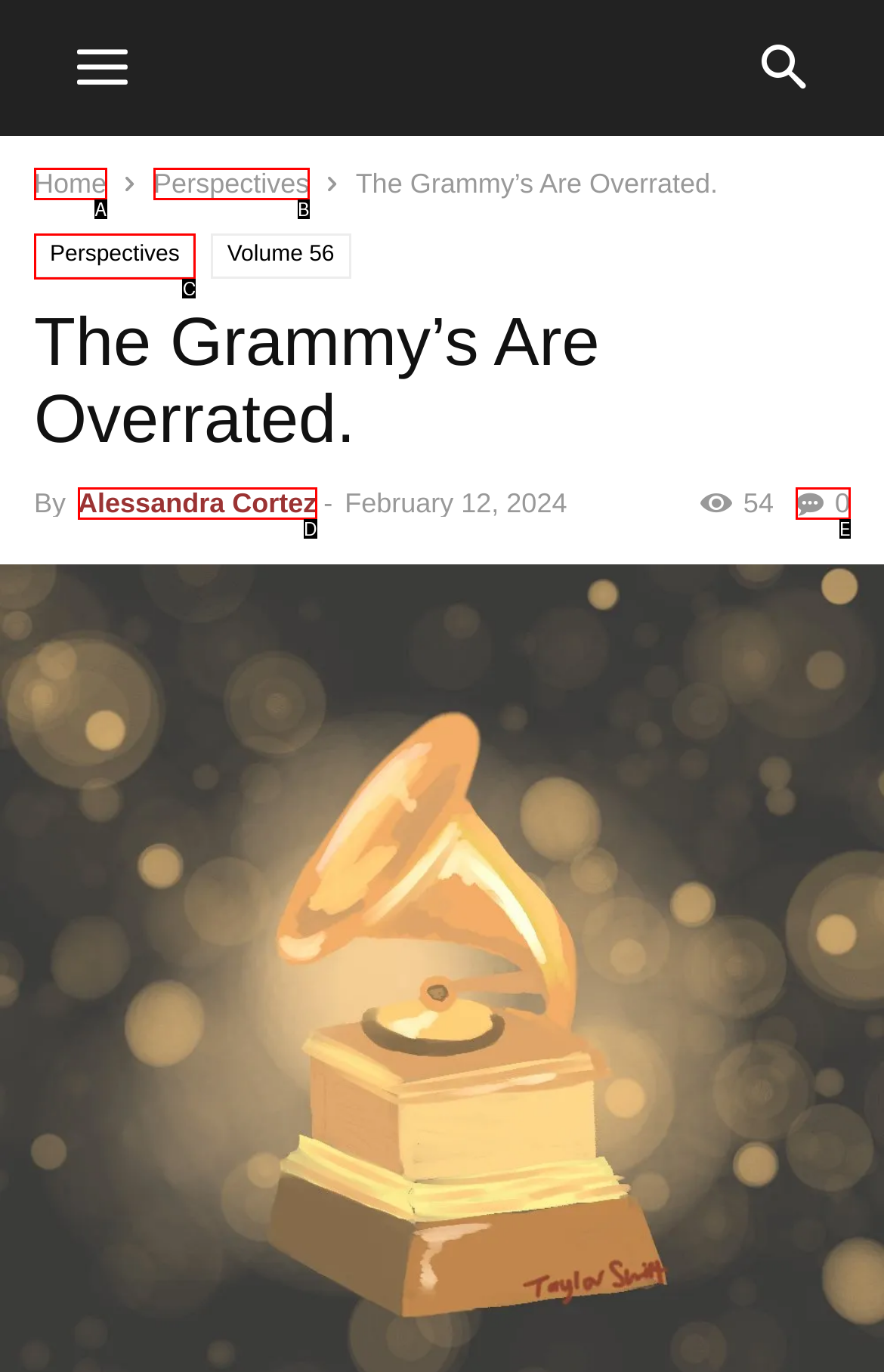Select the correct option based on the description: Perspectives
Answer directly with the option’s letter.

B